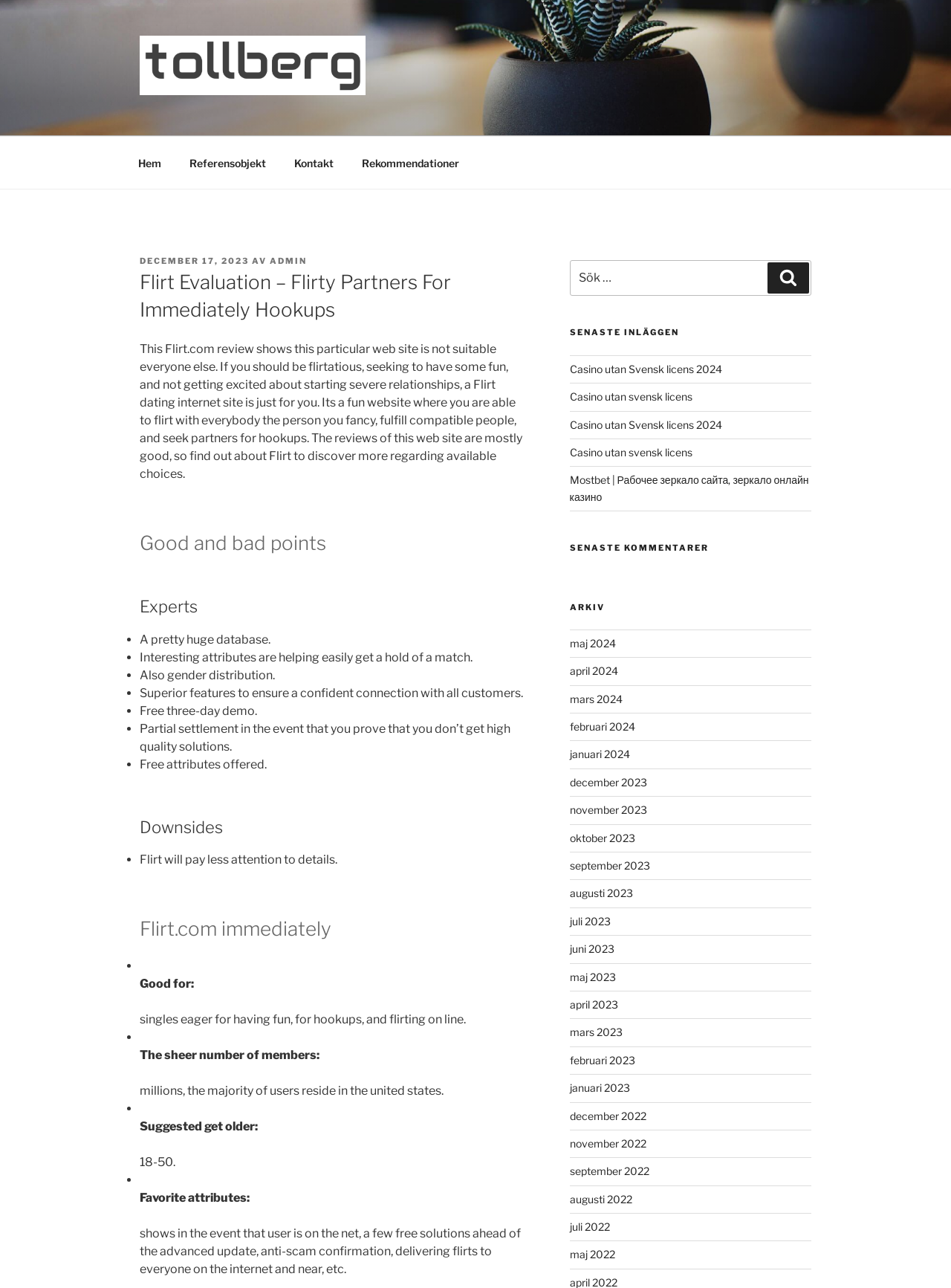Determine the bounding box coordinates of the clickable element to complete this instruction: "Click on the 'Casino utan Svensk licens 2024' link". Provide the coordinates in the format of four float numbers between 0 and 1, [left, top, right, bottom].

[0.599, 0.281, 0.759, 0.291]